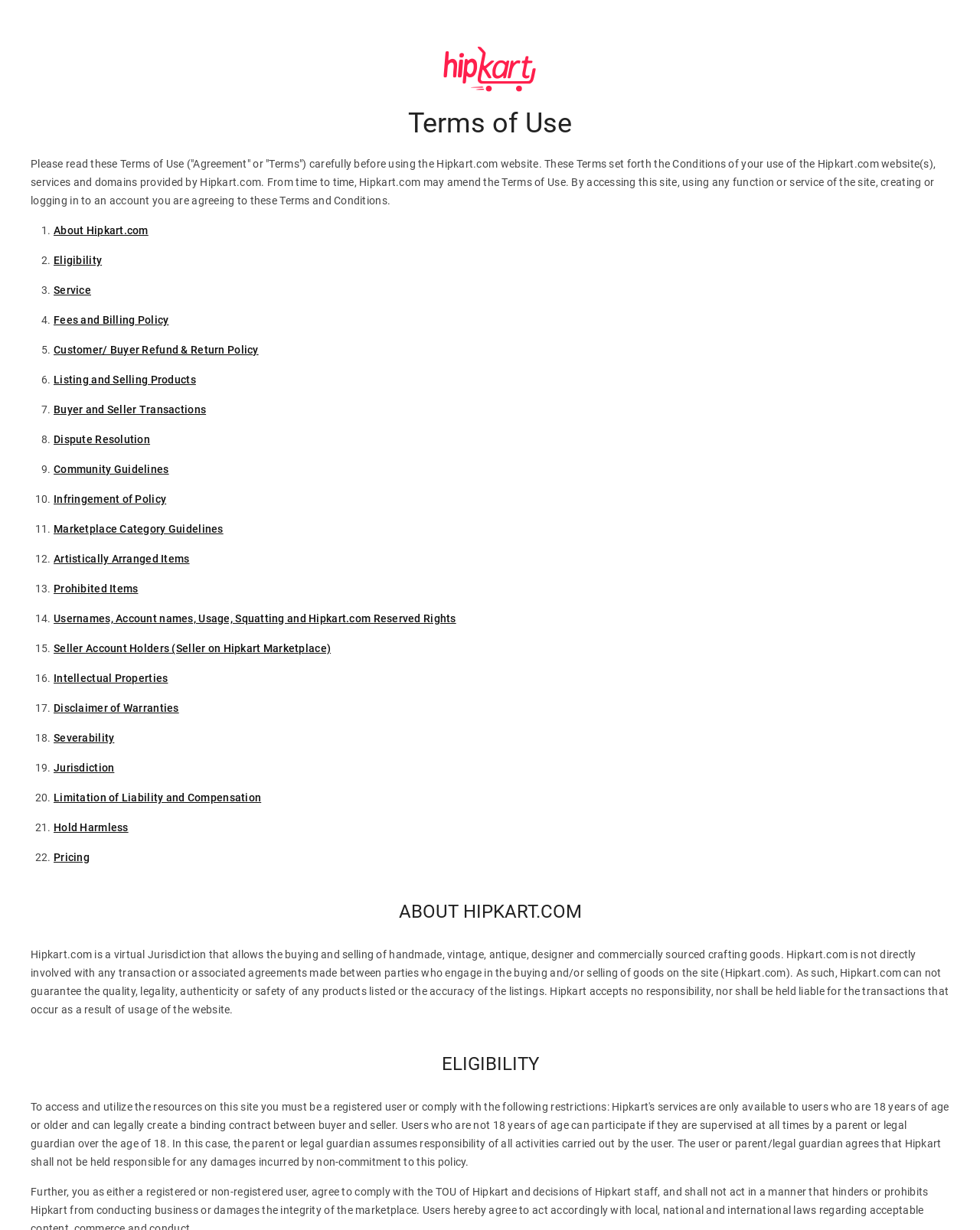What is Hipkart.com?
Using the visual information, respond with a single word or phrase.

Virtual marketplace